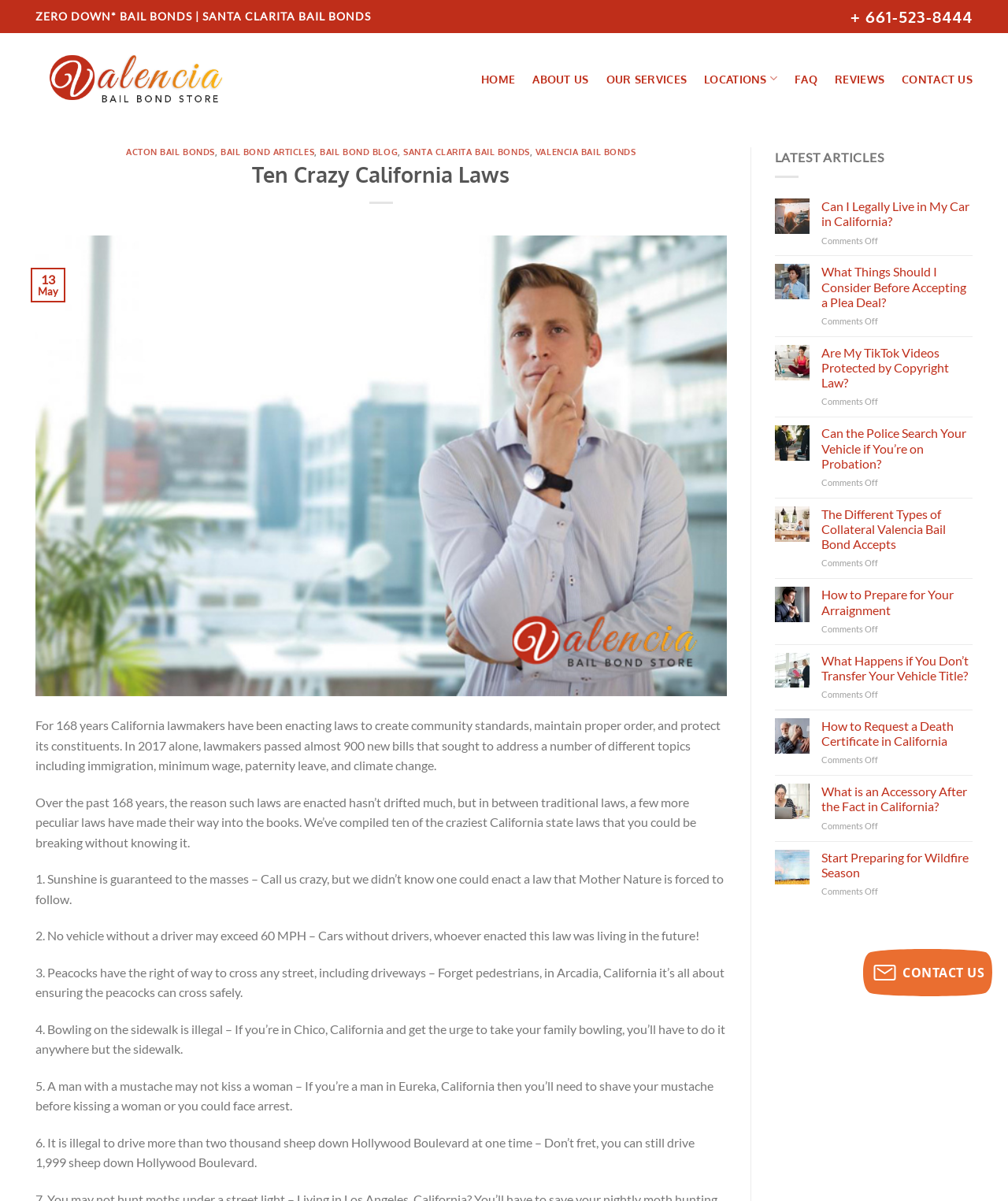Please give a short response to the question using one word or a phrase:
What is the category of the article 'Can I Legally Live in My Car in California?'?

Latest articles